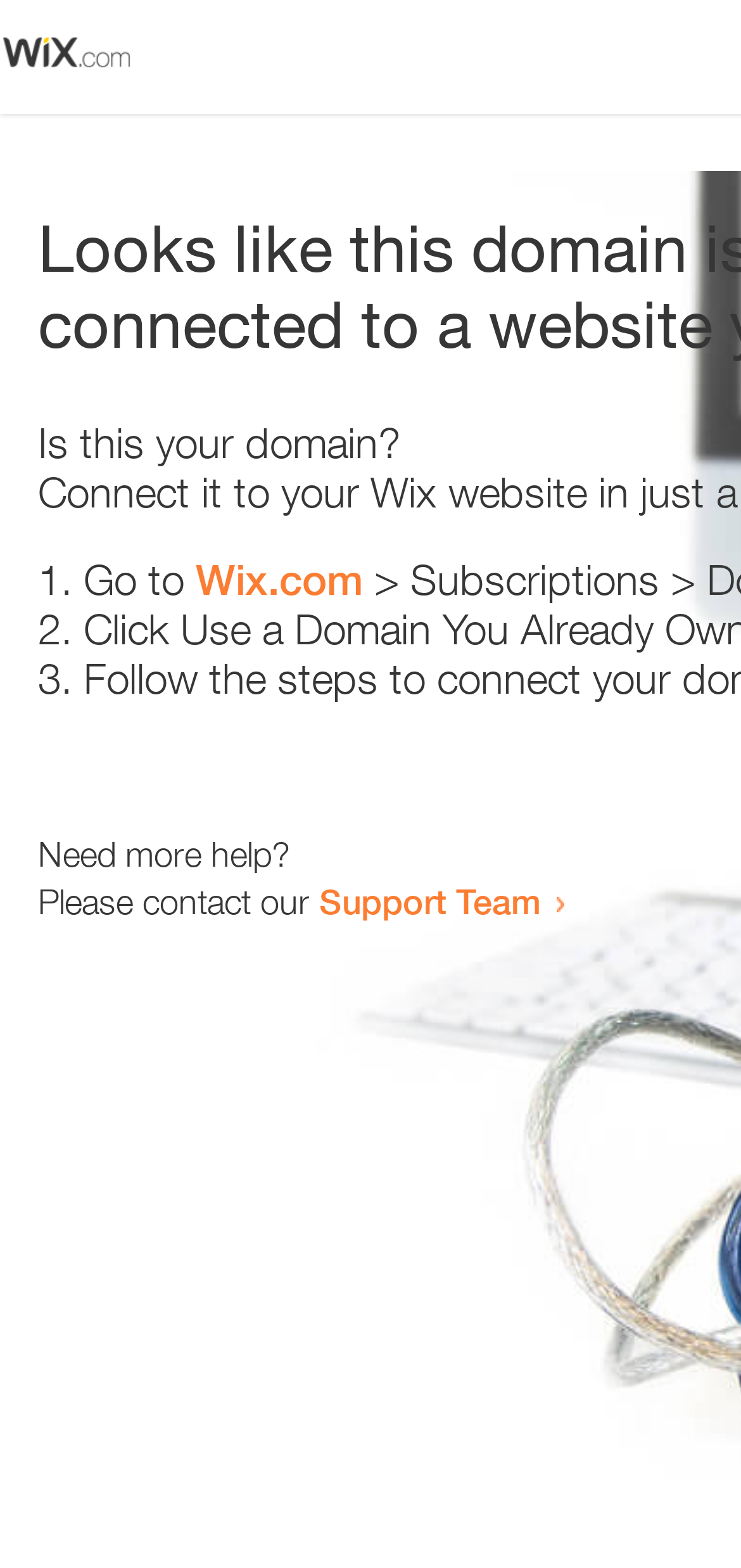Please answer the following question using a single word or phrase: 
What is the position of the image on the webpage?

top